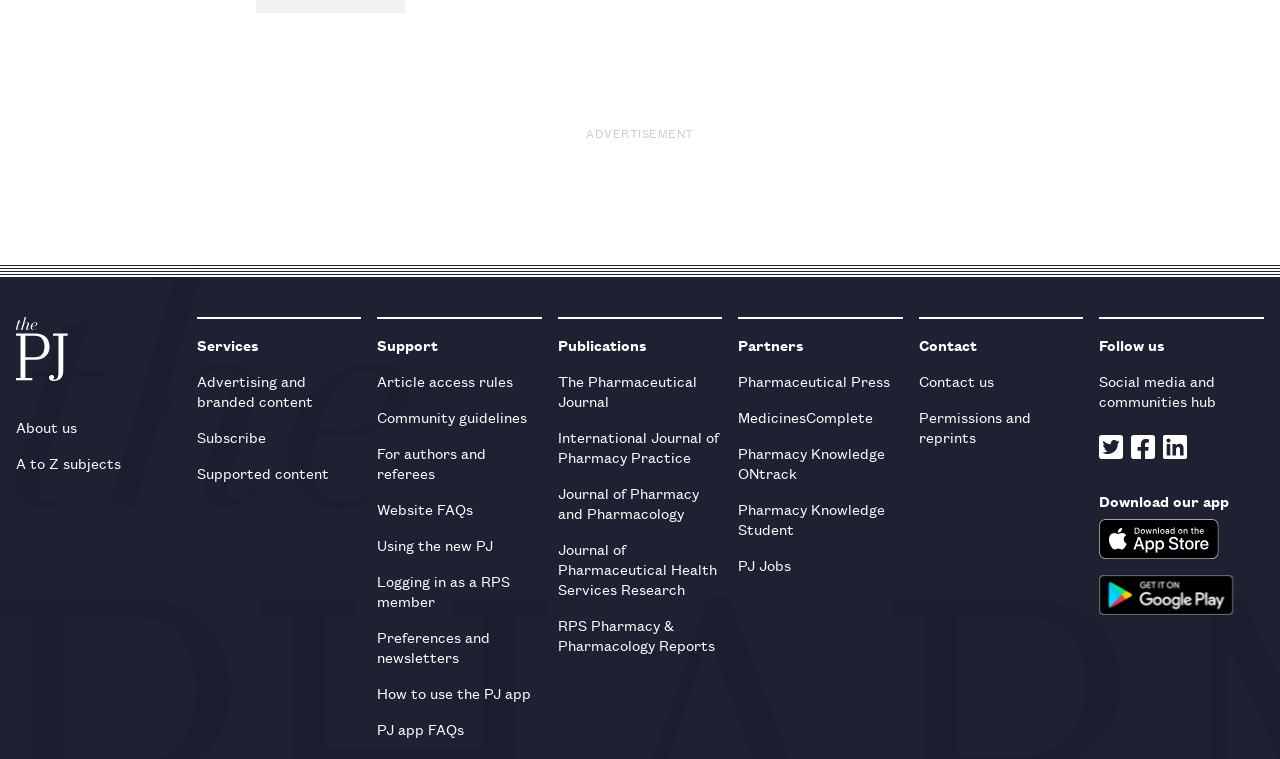Find the bounding box coordinates of the clickable area that will achieve the following instruction: "Learn about Advertising and branded content".

[0.154, 0.478, 0.282, 0.552]